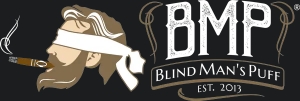Please answer the following question using a single word or phrase: 
What is the figure holding?

a cigar